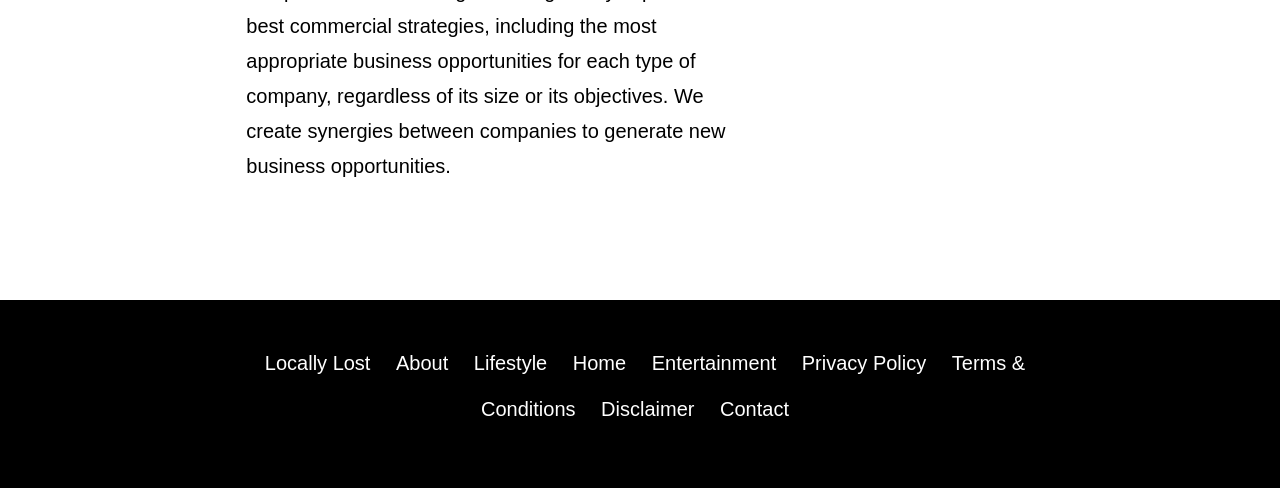Answer the question briefly using a single word or phrase: 
How many links are on the bottom row?

3